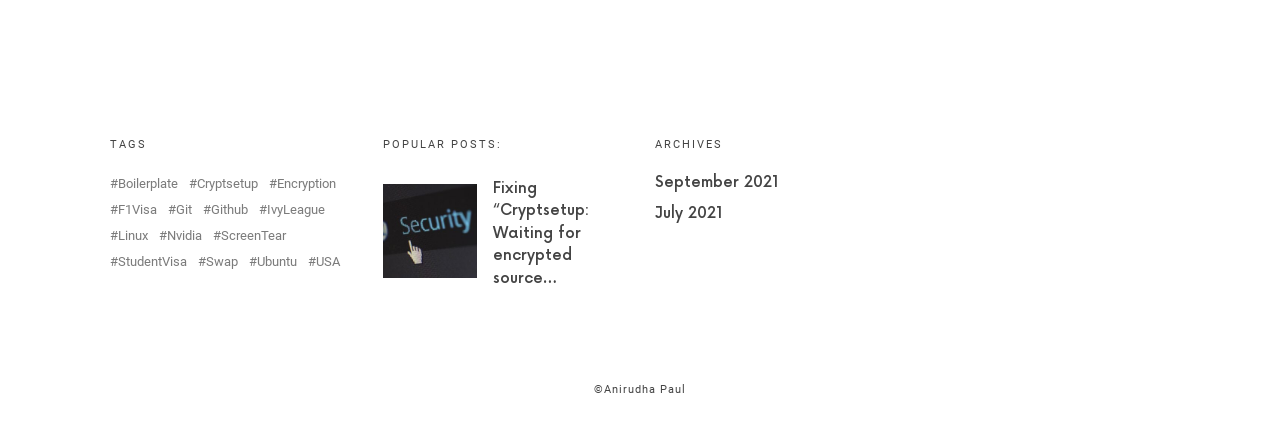How many tags are listed?
Look at the image and respond with a single word or a short phrase.

14